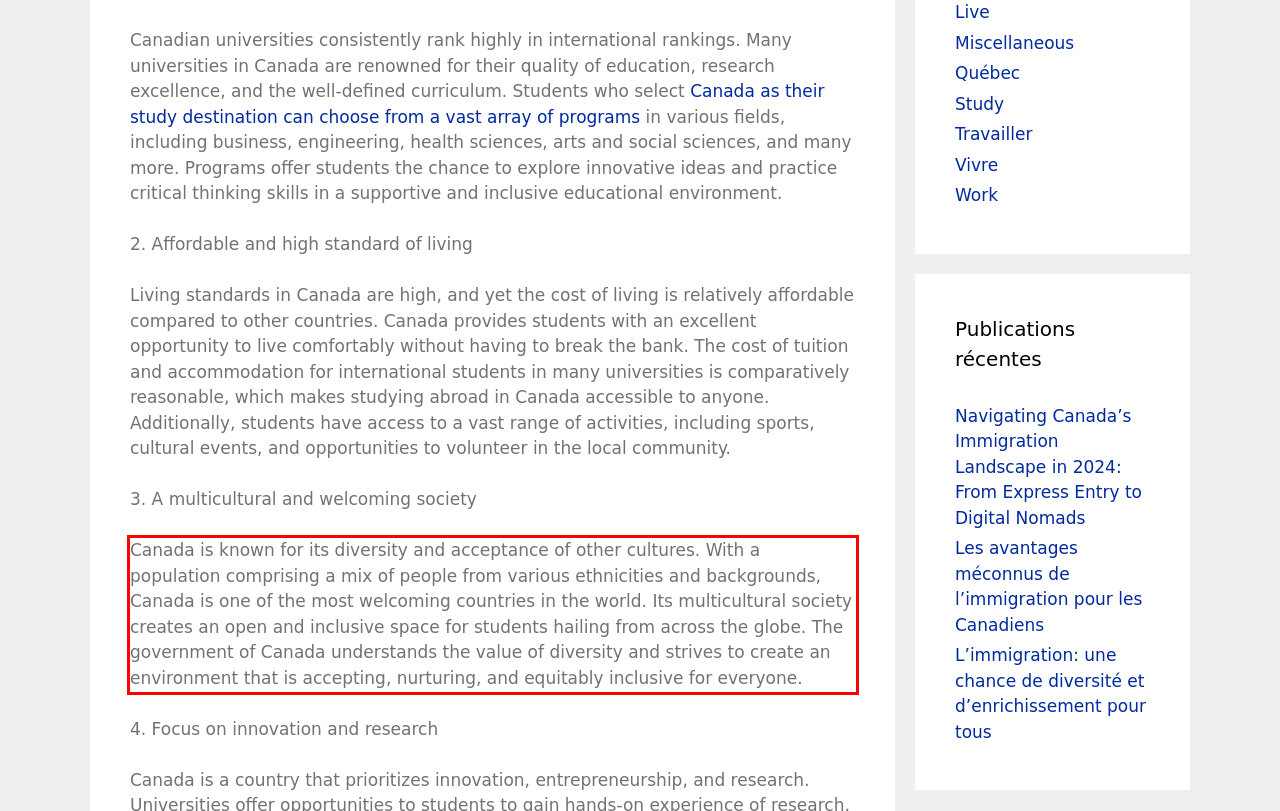You have a screenshot with a red rectangle around a UI element. Recognize and extract the text within this red bounding box using OCR.

Canada is known for its diversity and acceptance of other cultures. With a population comprising a mix of people from various ethnicities and backgrounds, Canada is one of the most welcoming countries in the world. Its multicultural society creates an open and inclusive space for students hailing from across the globe. The government of Canada understands the value of diversity and strives to create an environment that is accepting, nurturing, and equitably inclusive for everyone.